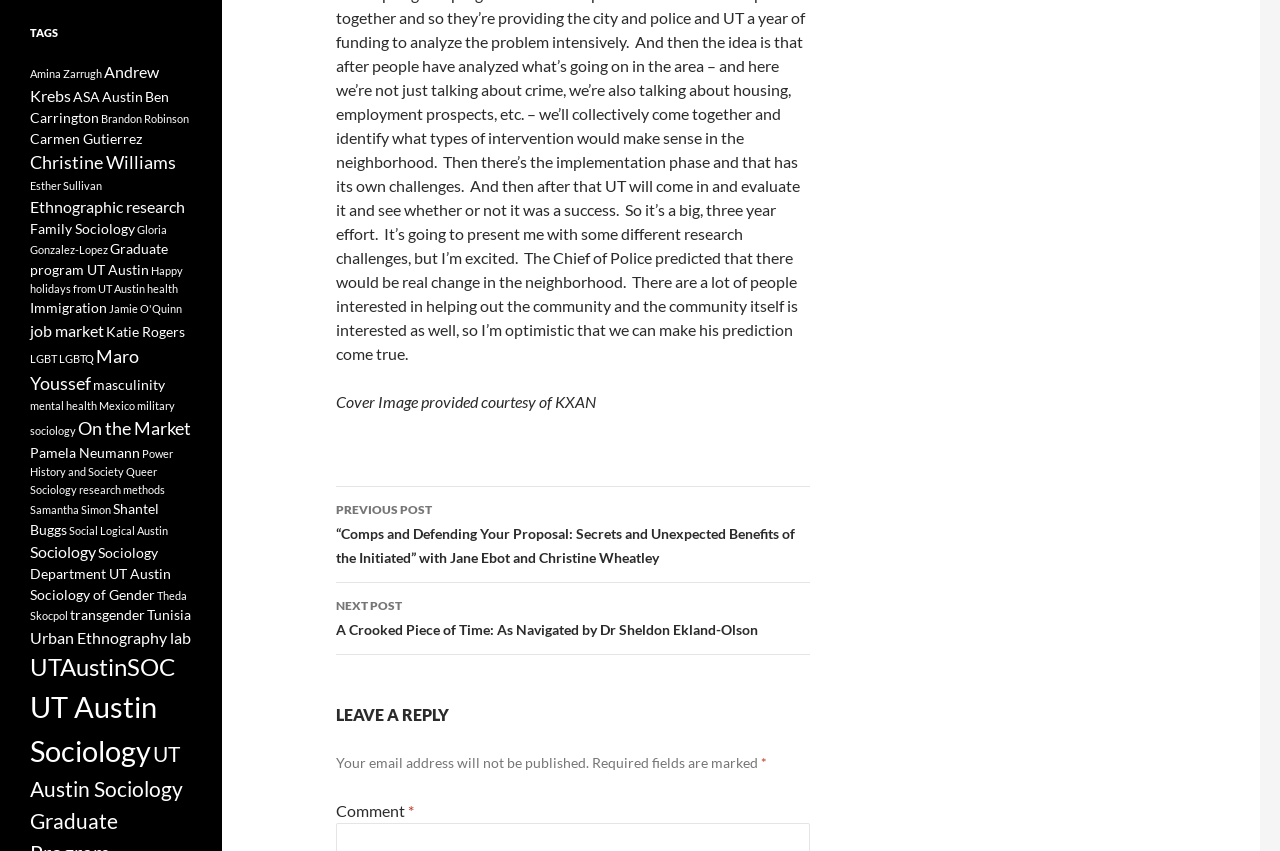Respond concisely with one word or phrase to the following query:
What is required to be filled in when leaving a reply?

Required fields